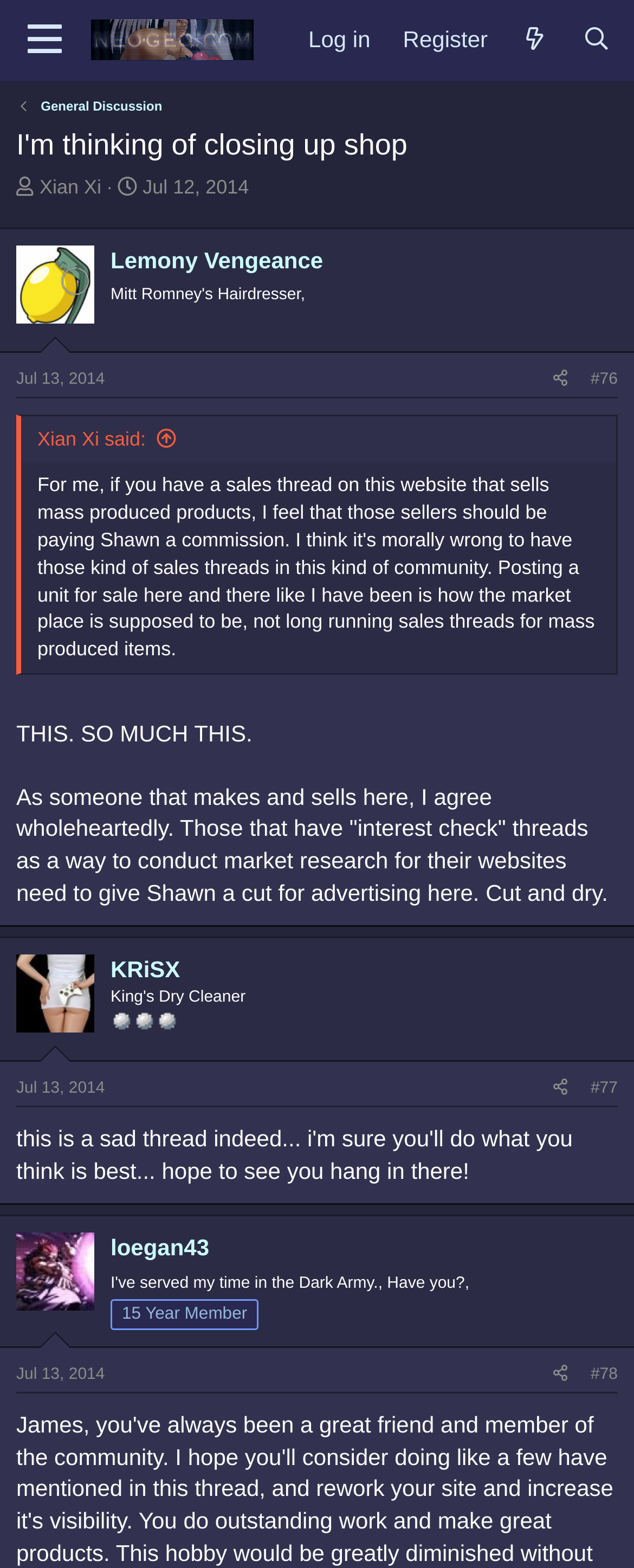Kindly determine the bounding box coordinates for the clickable area to achieve the given instruction: "Read the post by 'Lemony Vengeance'".

[0.026, 0.156, 0.149, 0.206]